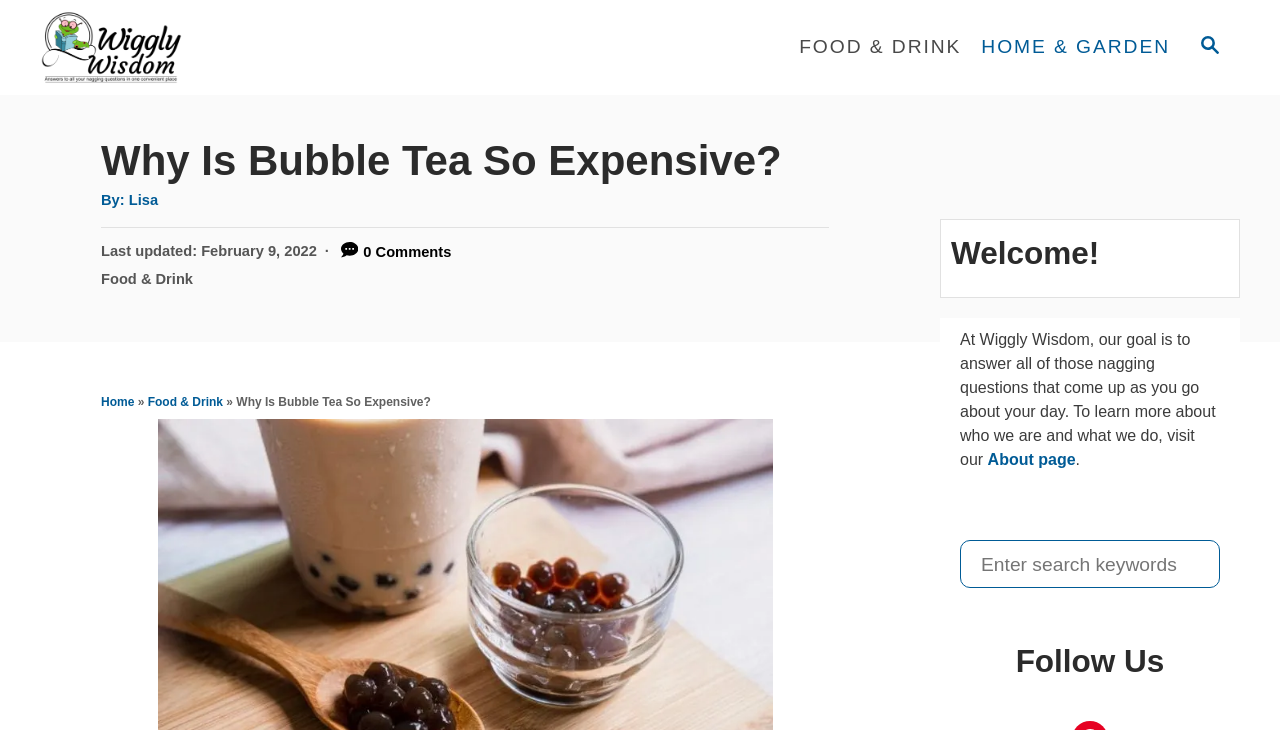What is the purpose of the website Wiggly Wisdom?
Look at the image and respond with a single word or a short phrase.

To answer nagging questions